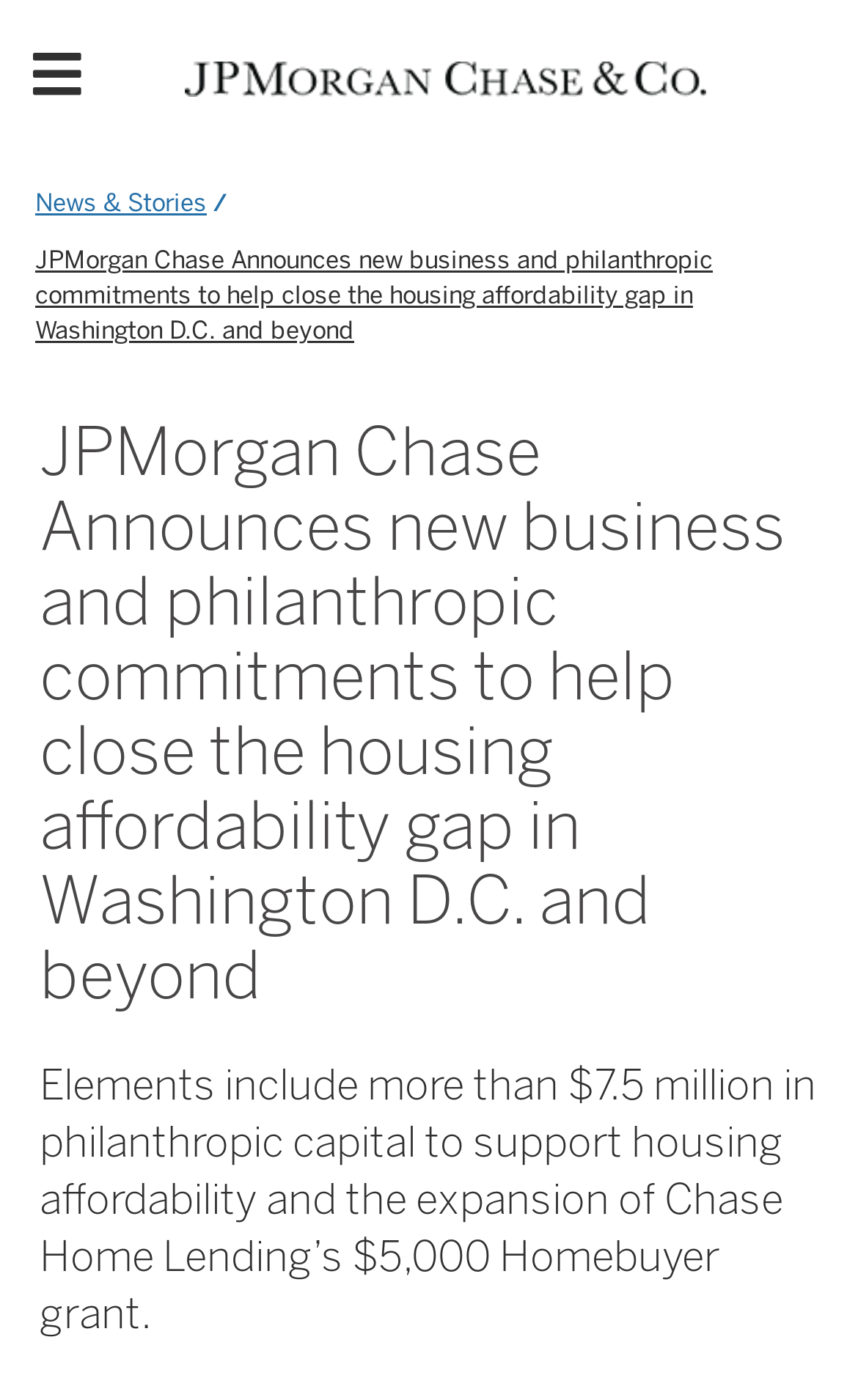Please determine the main heading text of this webpage.

JPMorgan Chase Announces new business and philanthropic commitments to help close the housing affordability gap in Washington D.C. and beyond